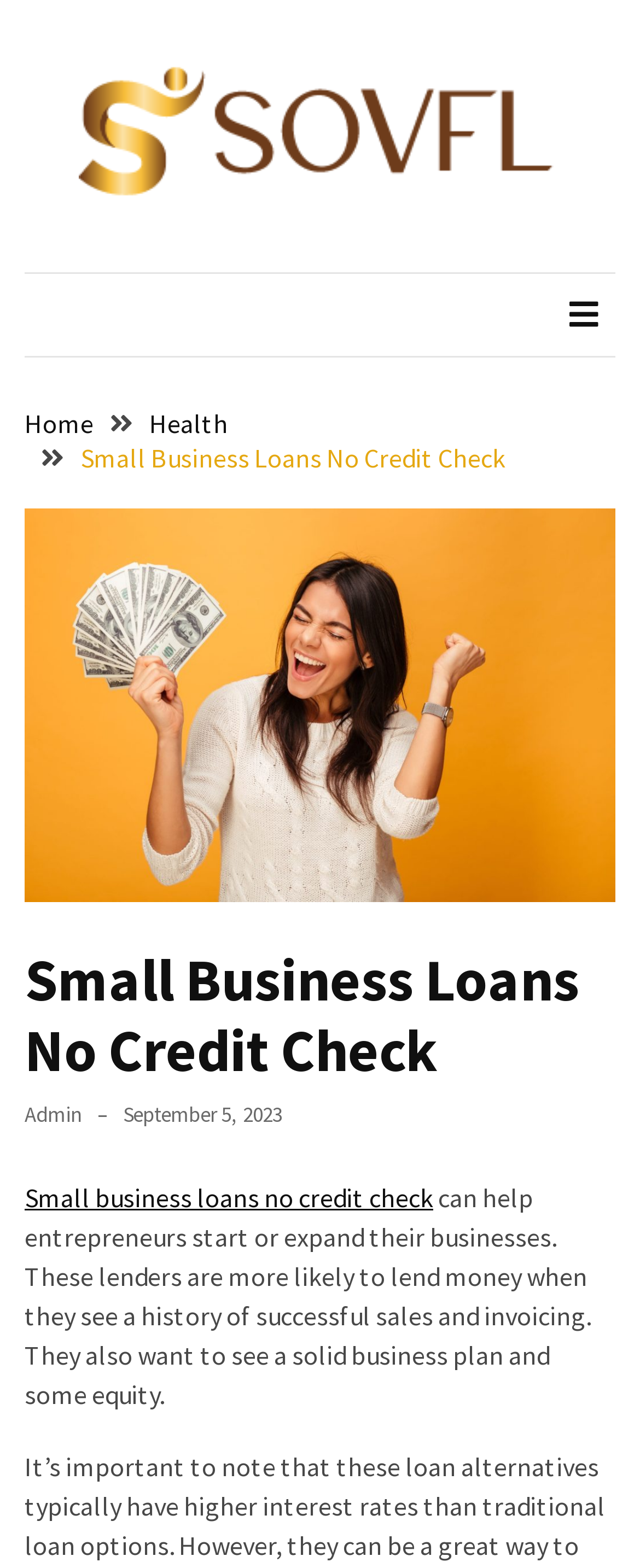Determine the title of the webpage and give its text content.

Small Business Loans No Credit Check